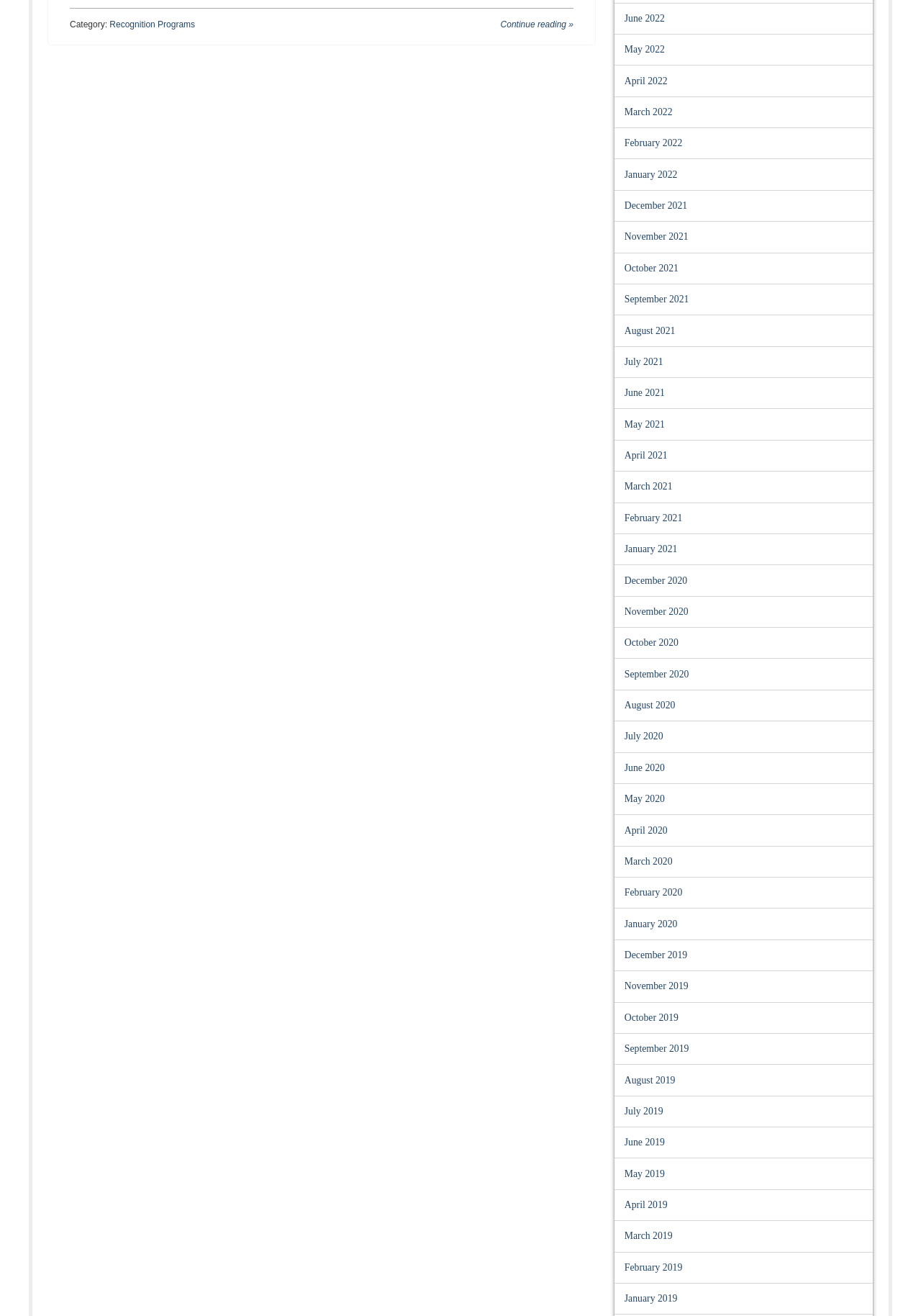Find the coordinates for the bounding box of the element with this description: "May 2019".

[0.678, 0.888, 0.722, 0.896]